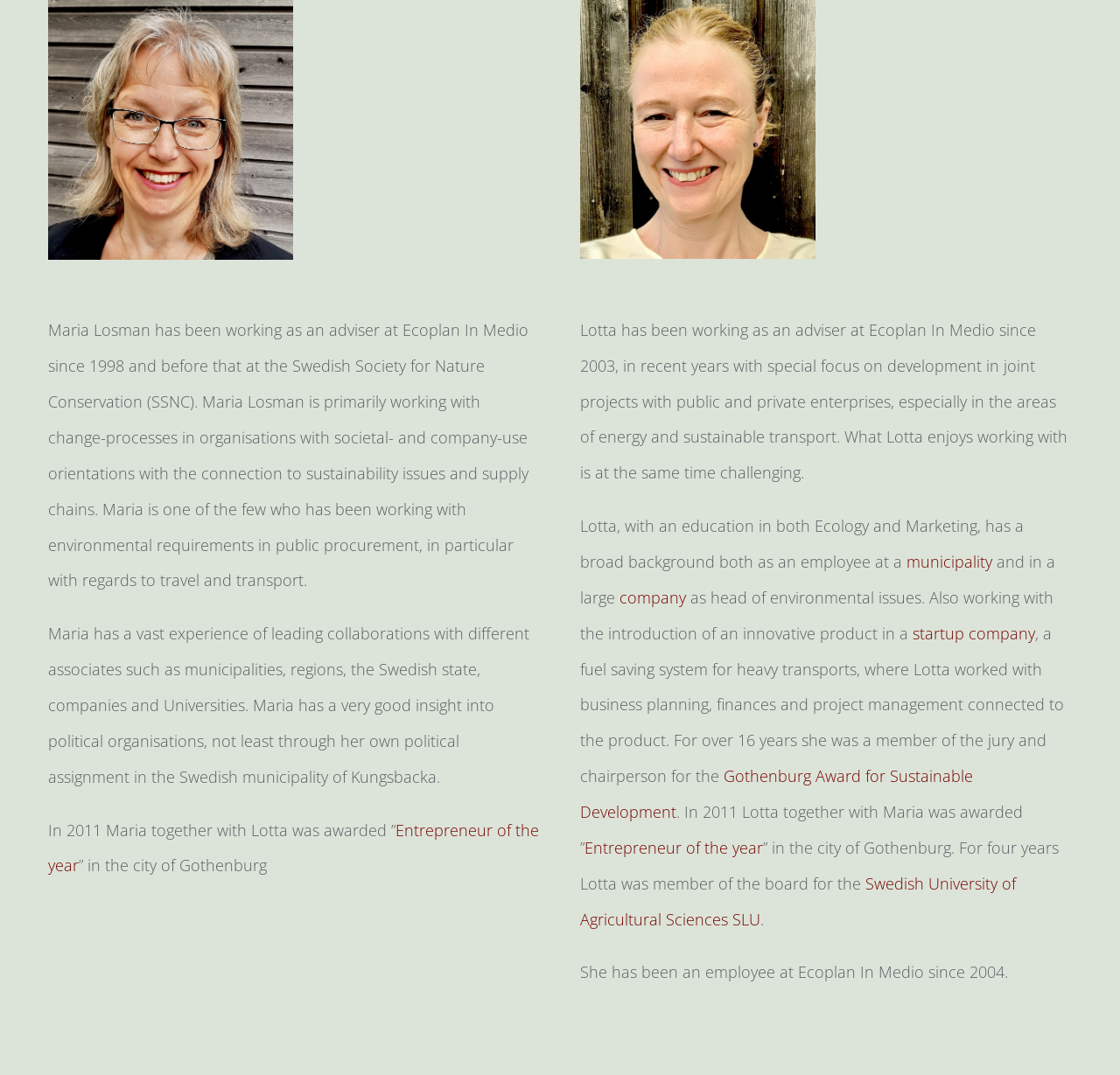What award did Maria and Lotta receive in 2011?
Please respond to the question thoroughly and include all relevant details.

The text states that in 2011, Maria together with Lotta was awarded 'Entrepreneur of the year' in the city of Gothenburg.